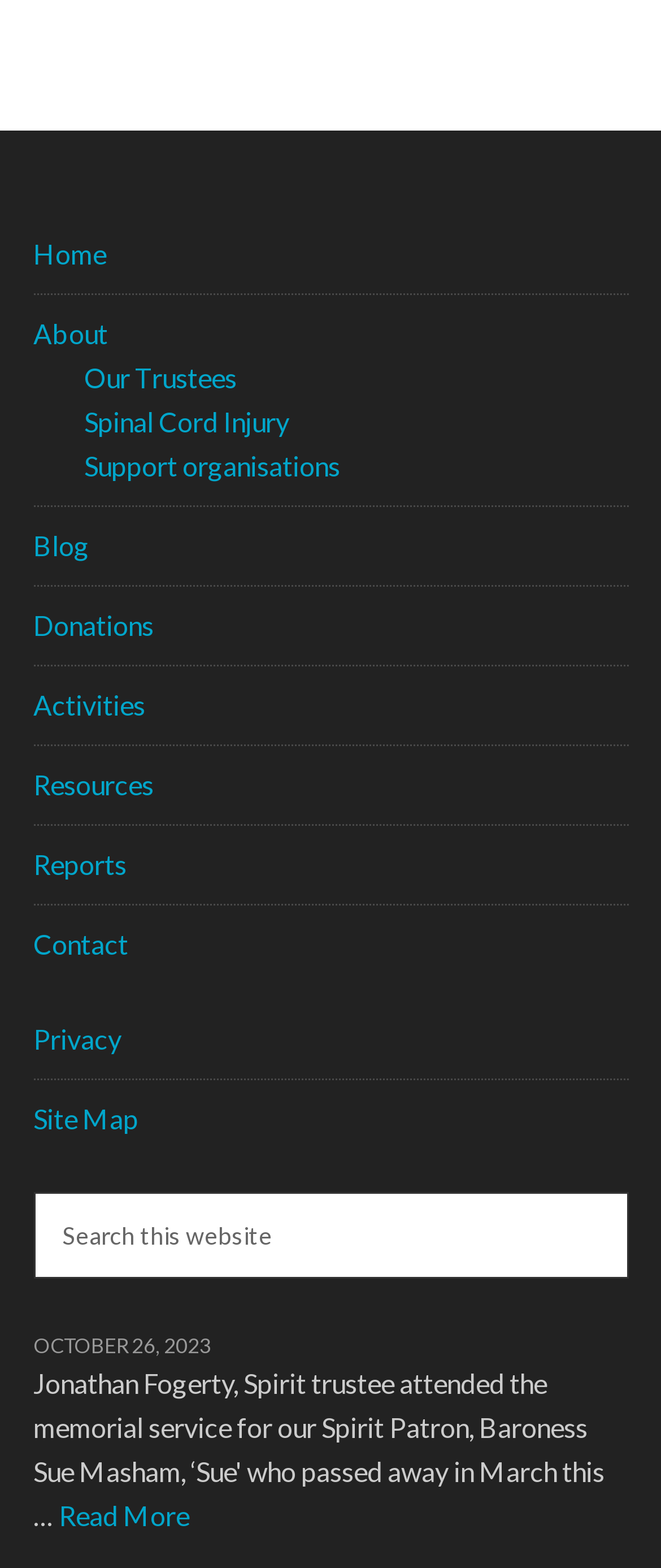What is the name of the memorial service?
Give a detailed and exhaustive answer to the question.

I found the answer by looking at the article title on the webpage, which is 'Baroness Masham Memorial Service'.